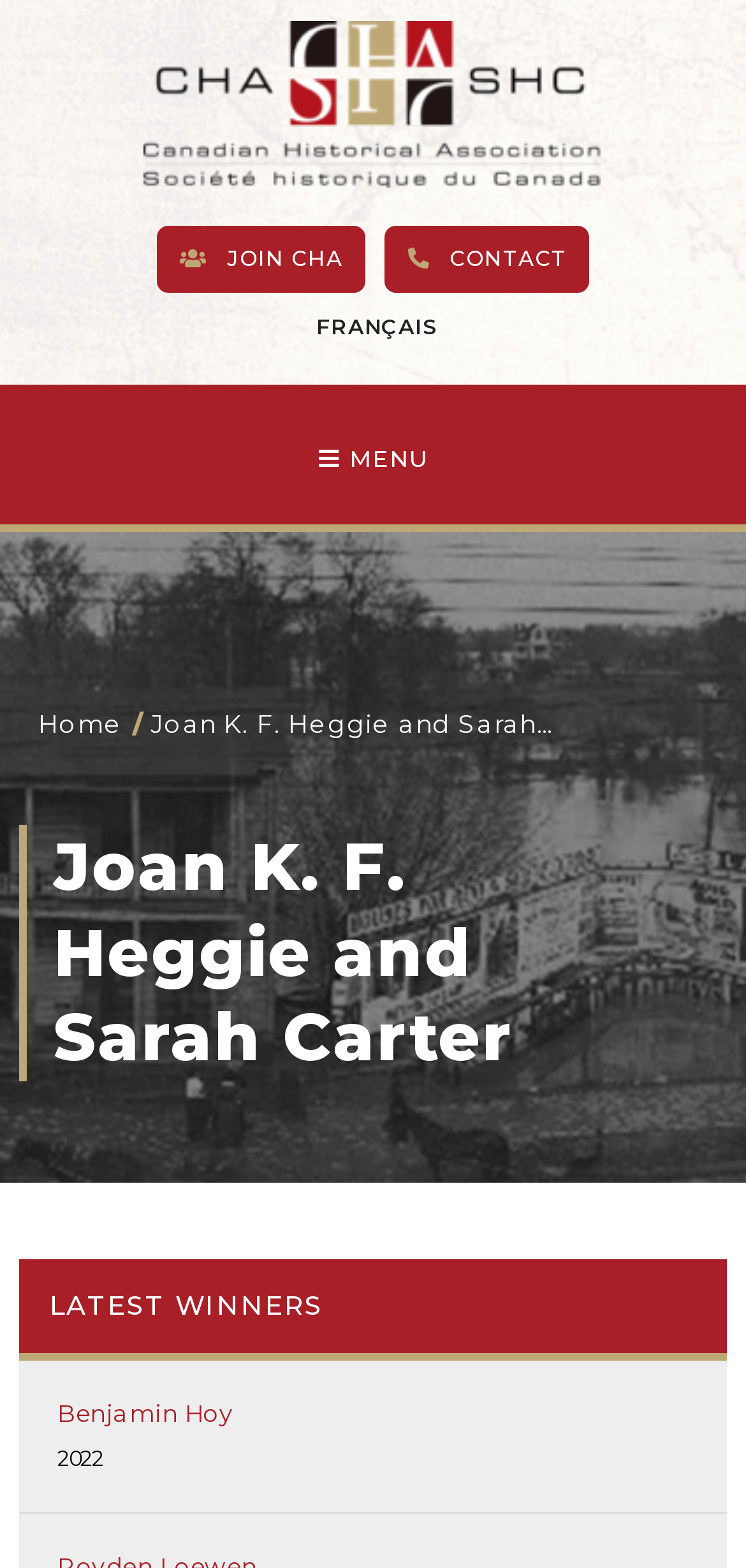Give the bounding box coordinates for the element described as: "alt="logo headerx1" title="logo headerx1"".

[0.192, 0.013, 0.808, 0.12]